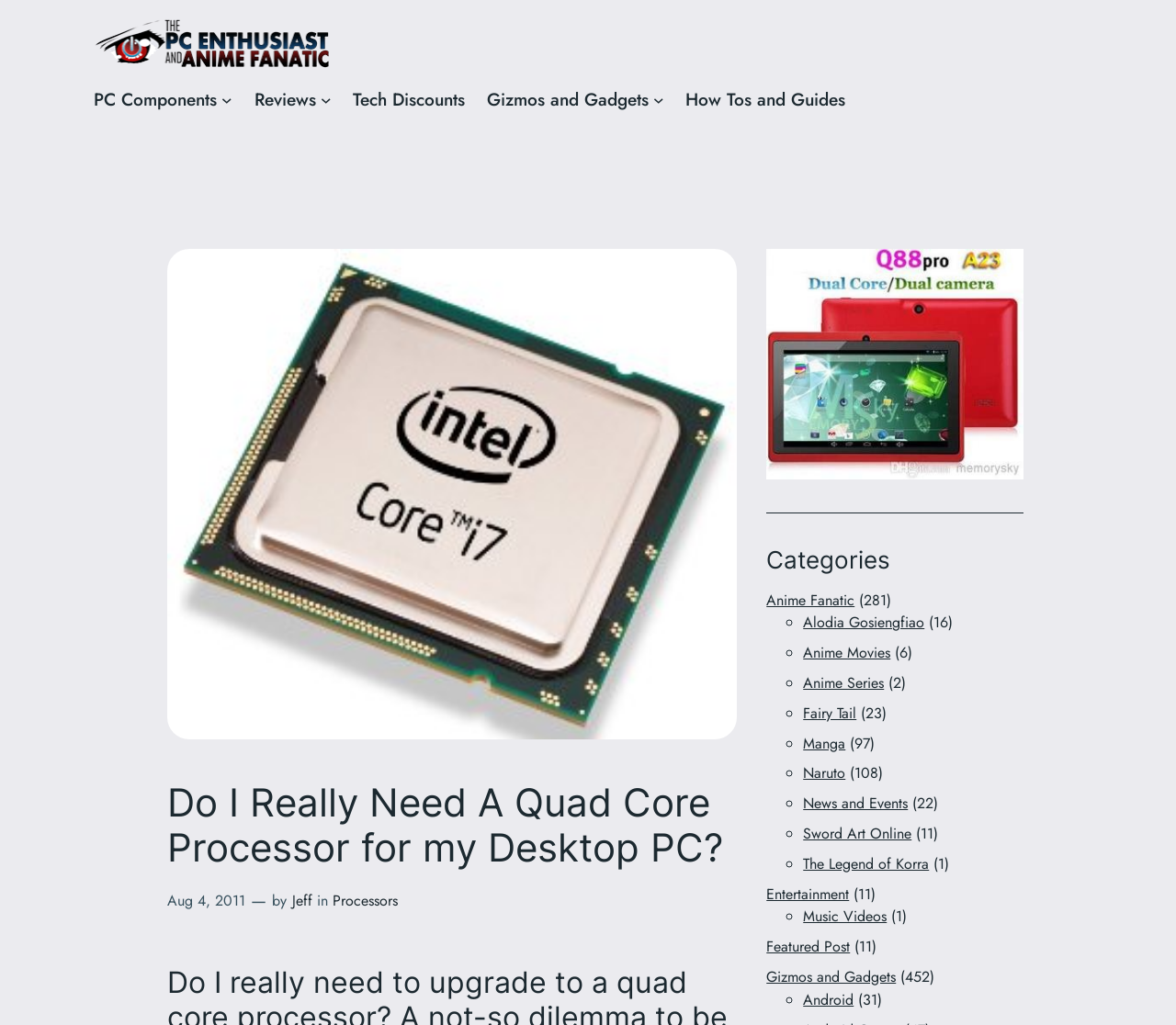Answer the question with a brief word or phrase:
What is the category of the article?

Processors